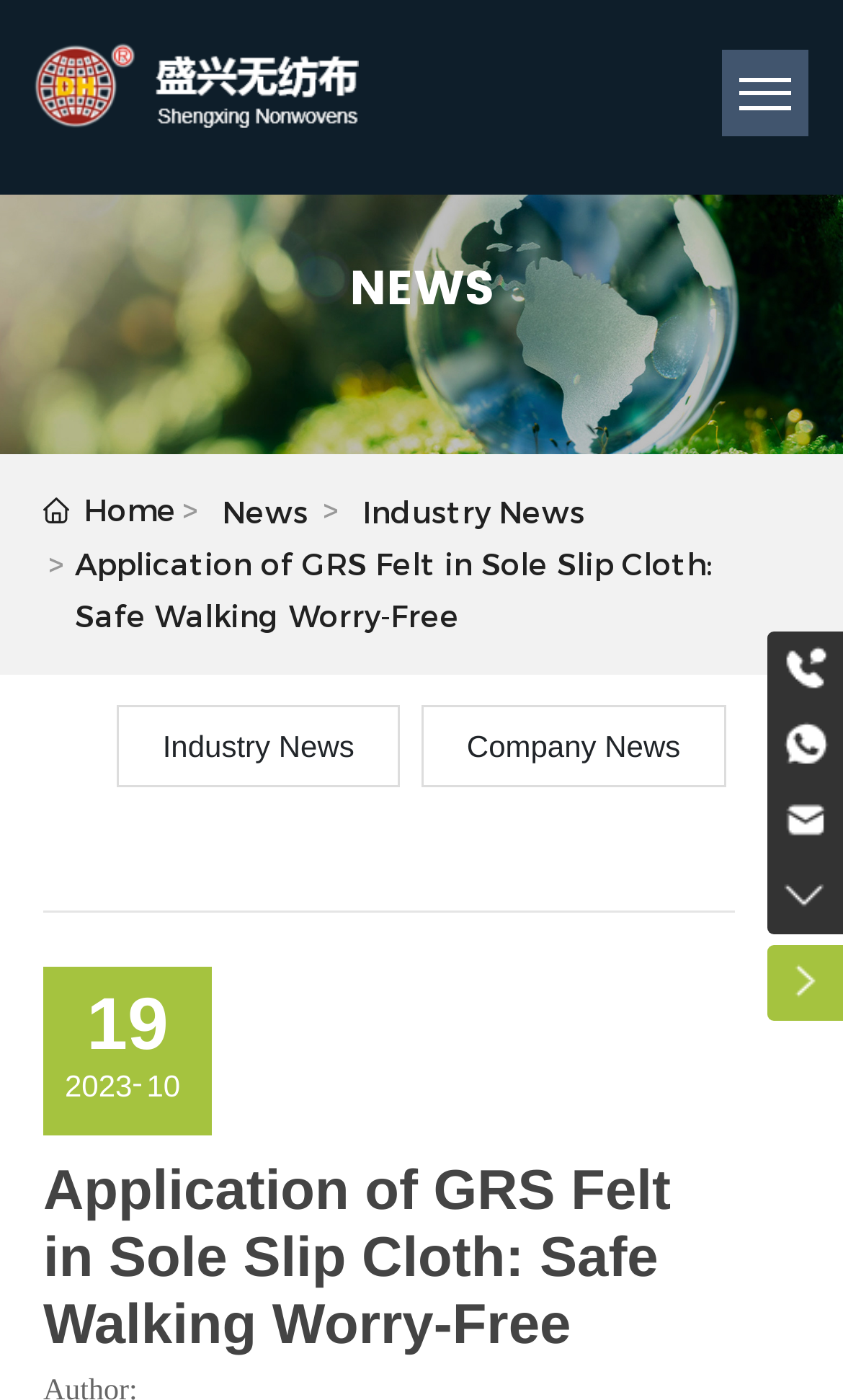Based on the visual content of the image, answer the question thoroughly: What type of news is listed?

The webpage lists two types of news: Industry News and Company News, which can be found in the middle section of the webpage, below the main heading.